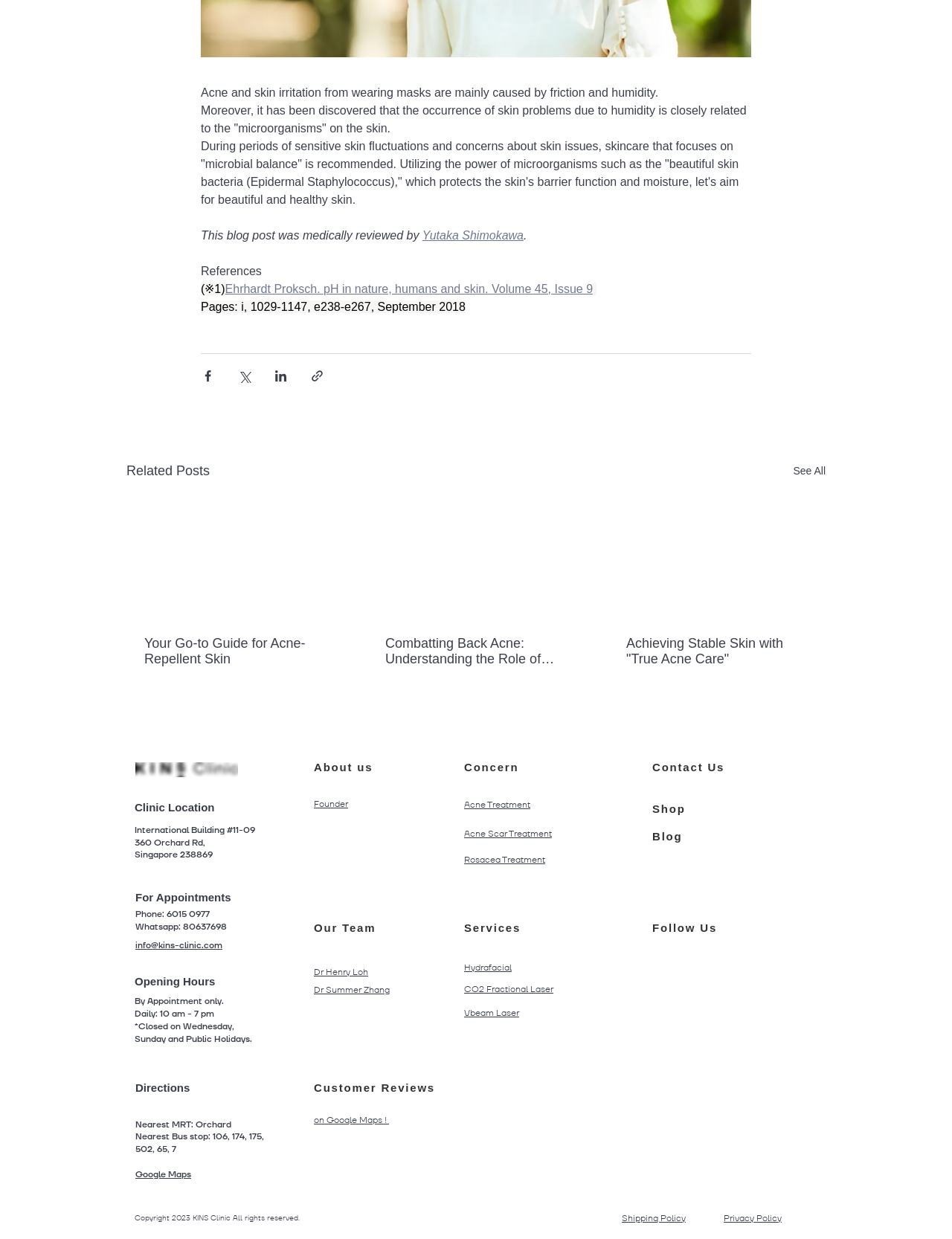Please identify the bounding box coordinates for the region that you need to click to follow this instruction: "Contact the clinic via phone".

[0.142, 0.733, 0.22, 0.743]